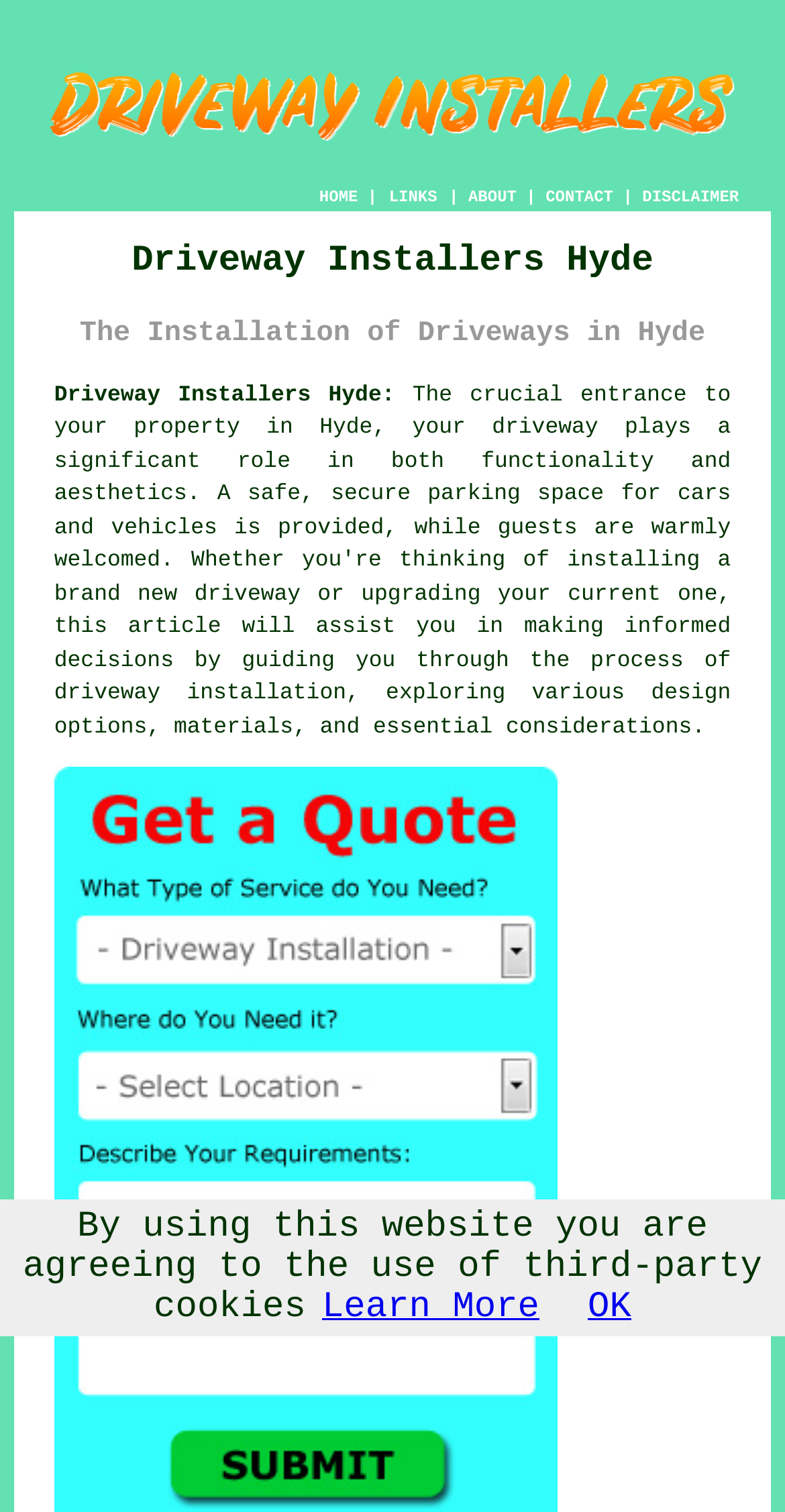Determine the bounding box coordinates of the clickable area required to perform the following instruction: "Click the HOME link". The coordinates should be represented as four float numbers between 0 and 1: [left, top, right, bottom].

[0.407, 0.125, 0.456, 0.137]